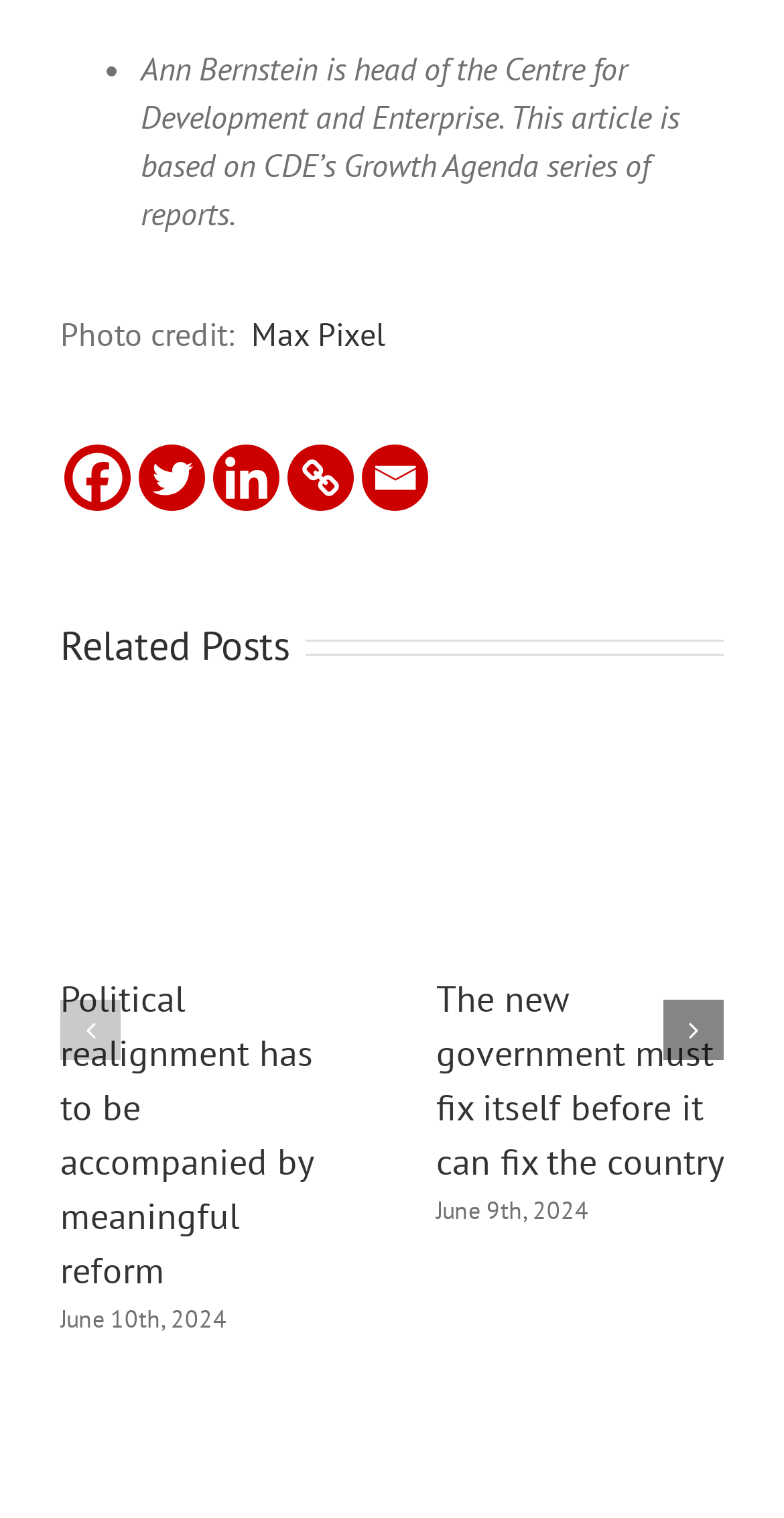Determine the bounding box coordinates of the element's region needed to click to follow the instruction: "Read the article by Ann Bernstein". Provide these coordinates as four float numbers between 0 and 1, formatted as [left, top, right, bottom].

[0.179, 0.032, 0.867, 0.154]